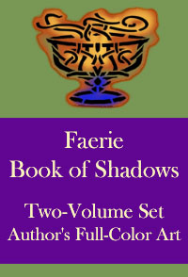How many volumes are in the set?
Provide a detailed answer to the question using information from the image.

The text 'Two-Volume Set' below the title emphasizes the extensive content offered within, indicating that the set consists of two volumes.